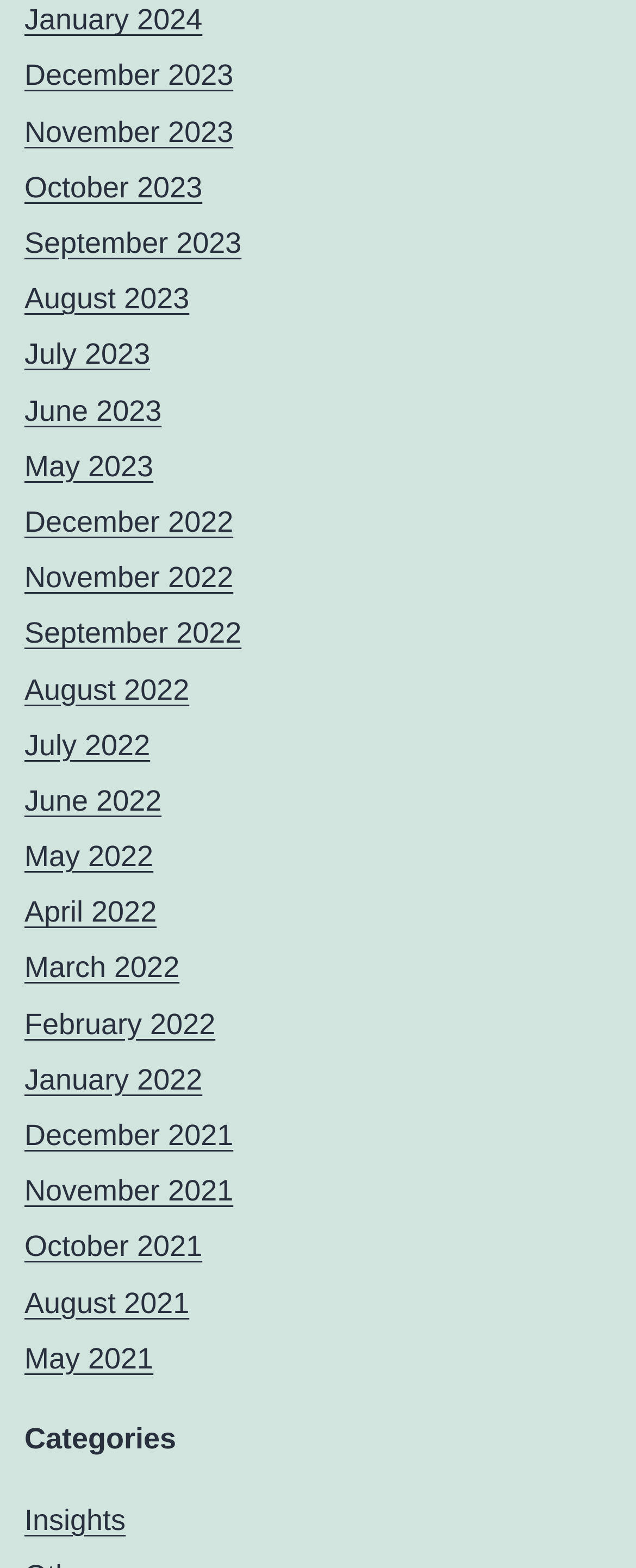How many months are listed?
Please give a detailed and elaborate explanation in response to the question.

I counted the number of link elements with month names, starting from 'January 2024' to 'May 2021', and found 24 links.